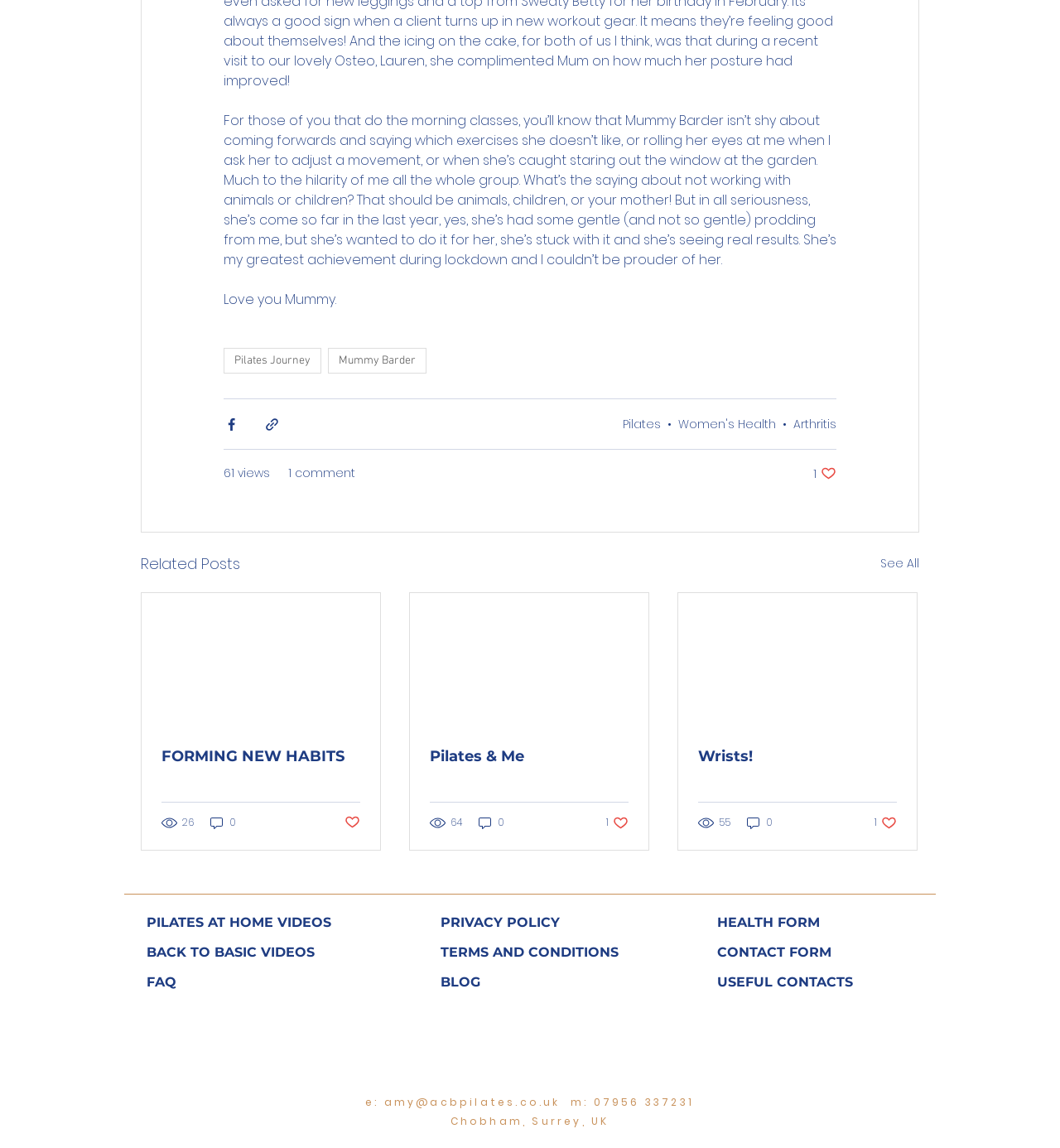Could you determine the bounding box coordinates of the clickable element to complete the instruction: "View the 'Related Posts'"? Provide the coordinates as four float numbers between 0 and 1, i.e., [left, top, right, bottom].

[0.133, 0.481, 0.227, 0.501]